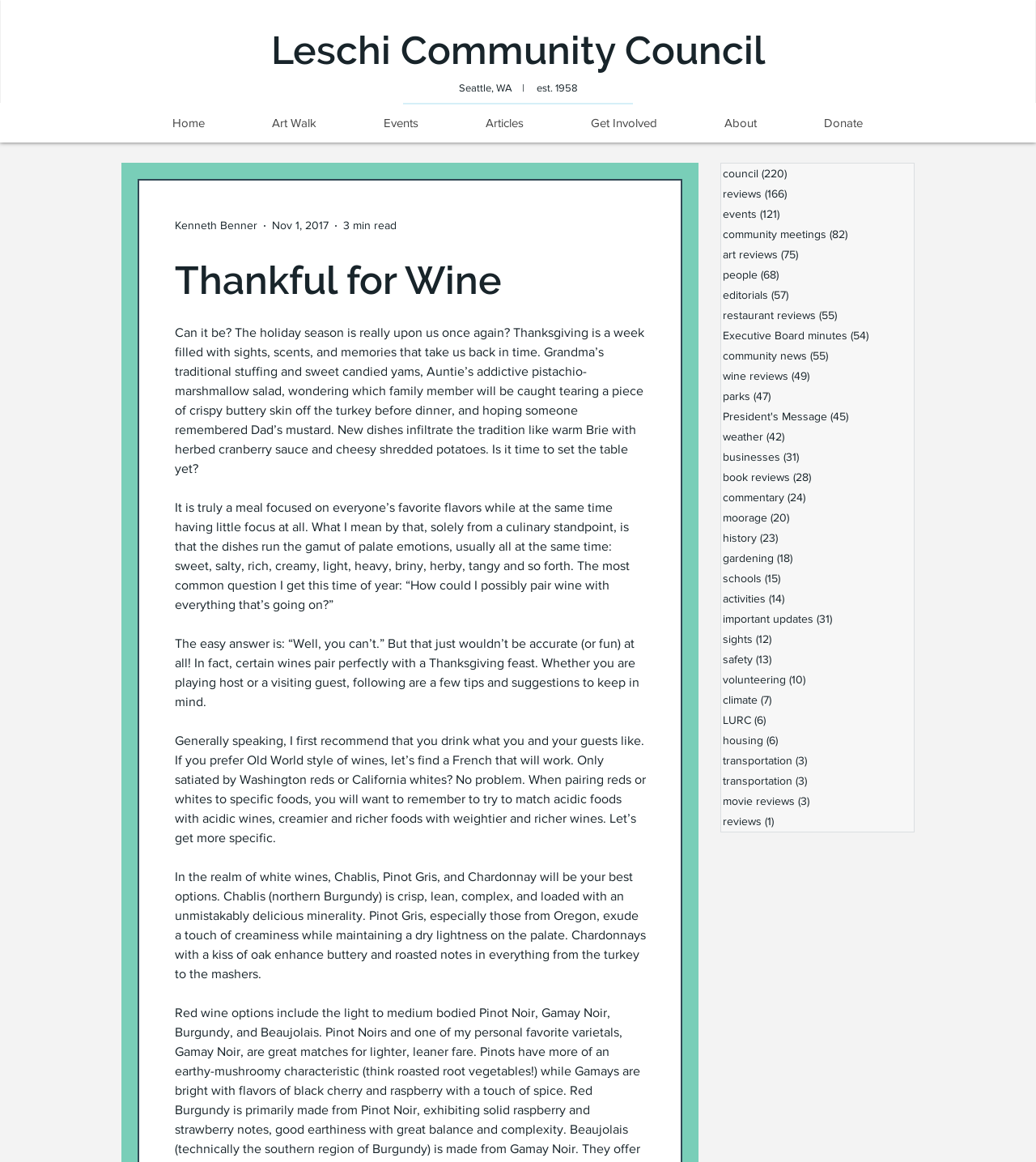How many posts are there in the 'wine reviews' category?
Please respond to the question with as much detail as possible.

I found the answer by navigating to the 'Category Menu' navigation element and looking at the link element with the text 'wine reviews 49 posts'.